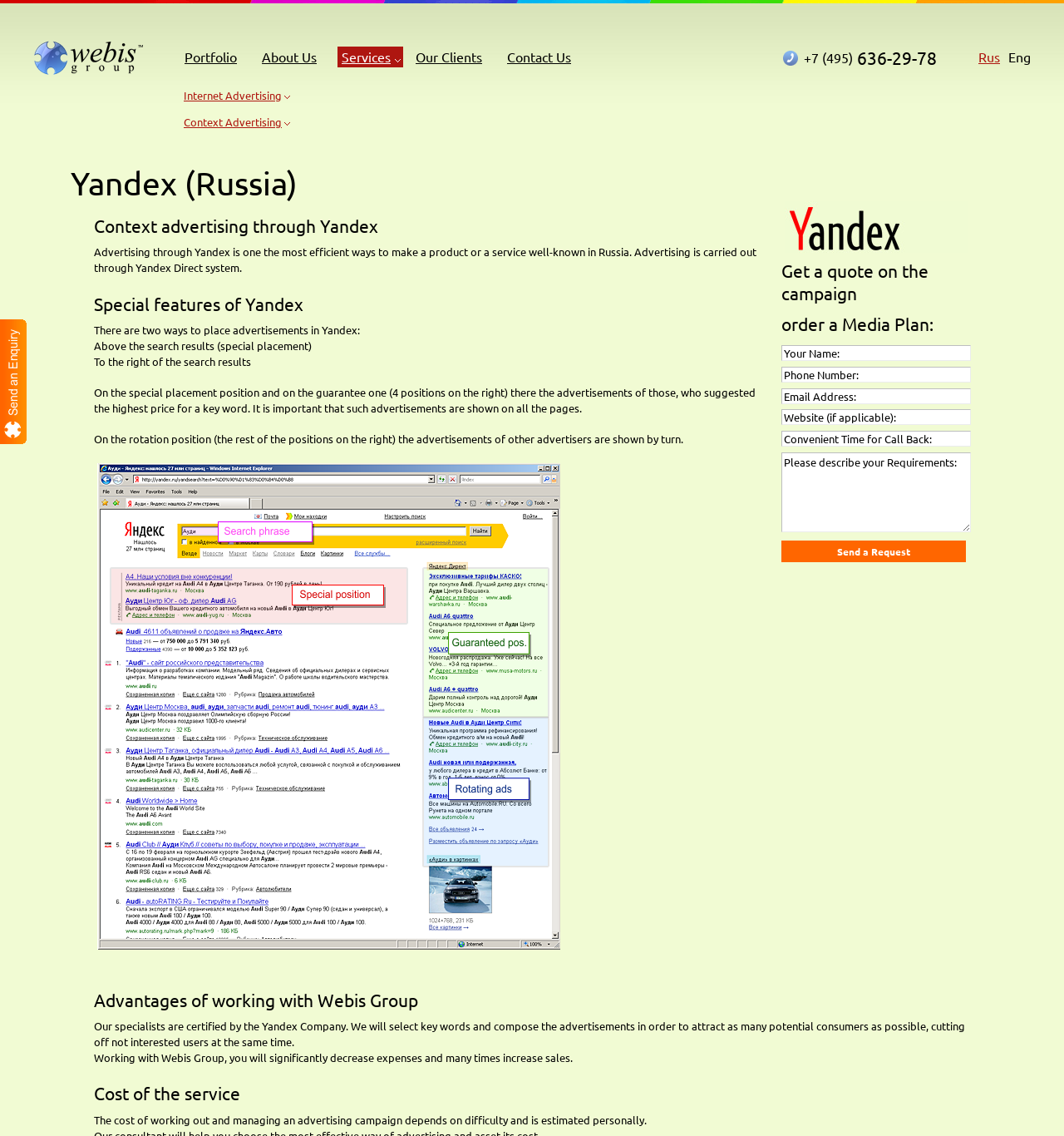Please find the bounding box coordinates (top-left x, top-left y, bottom-right x, bottom-right y) in the screenshot for the UI element described as follows: About Us

[0.242, 0.041, 0.302, 0.059]